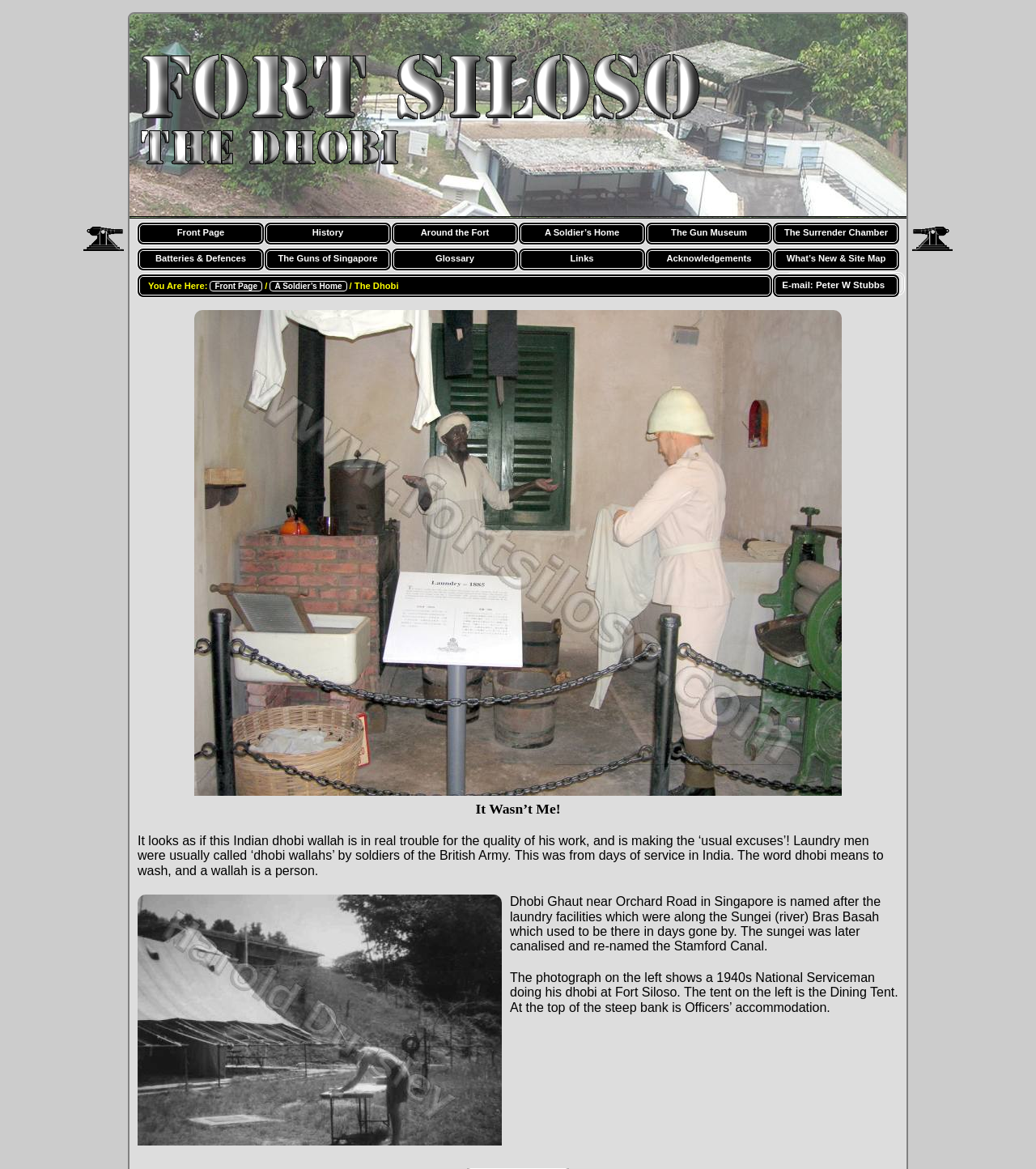Locate the coordinates of the bounding box for the clickable region that fulfills this instruction: "go to Front Page".

[0.132, 0.19, 0.255, 0.21]